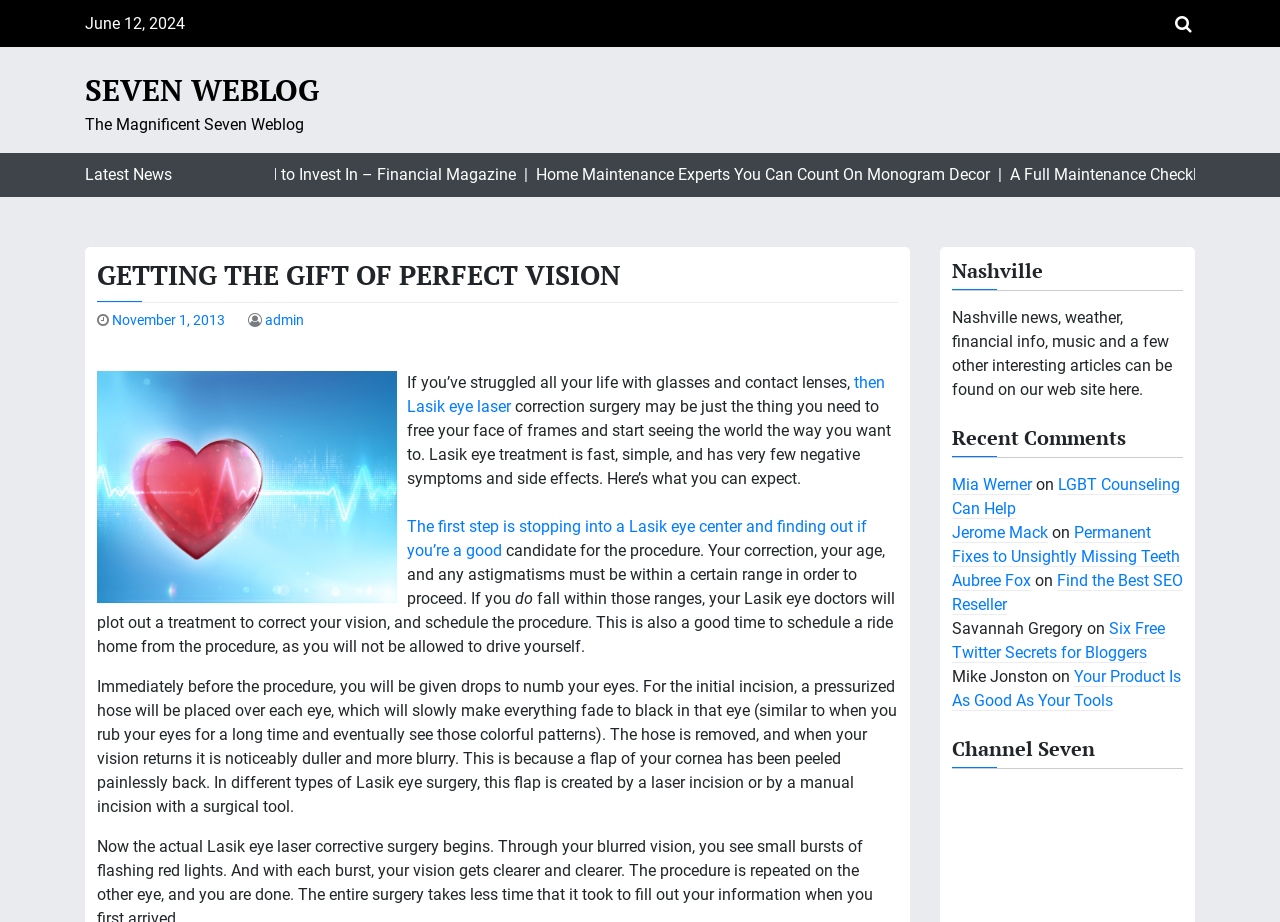Identify the bounding box coordinates for the UI element described as: "admin".

[0.207, 0.338, 0.238, 0.356]